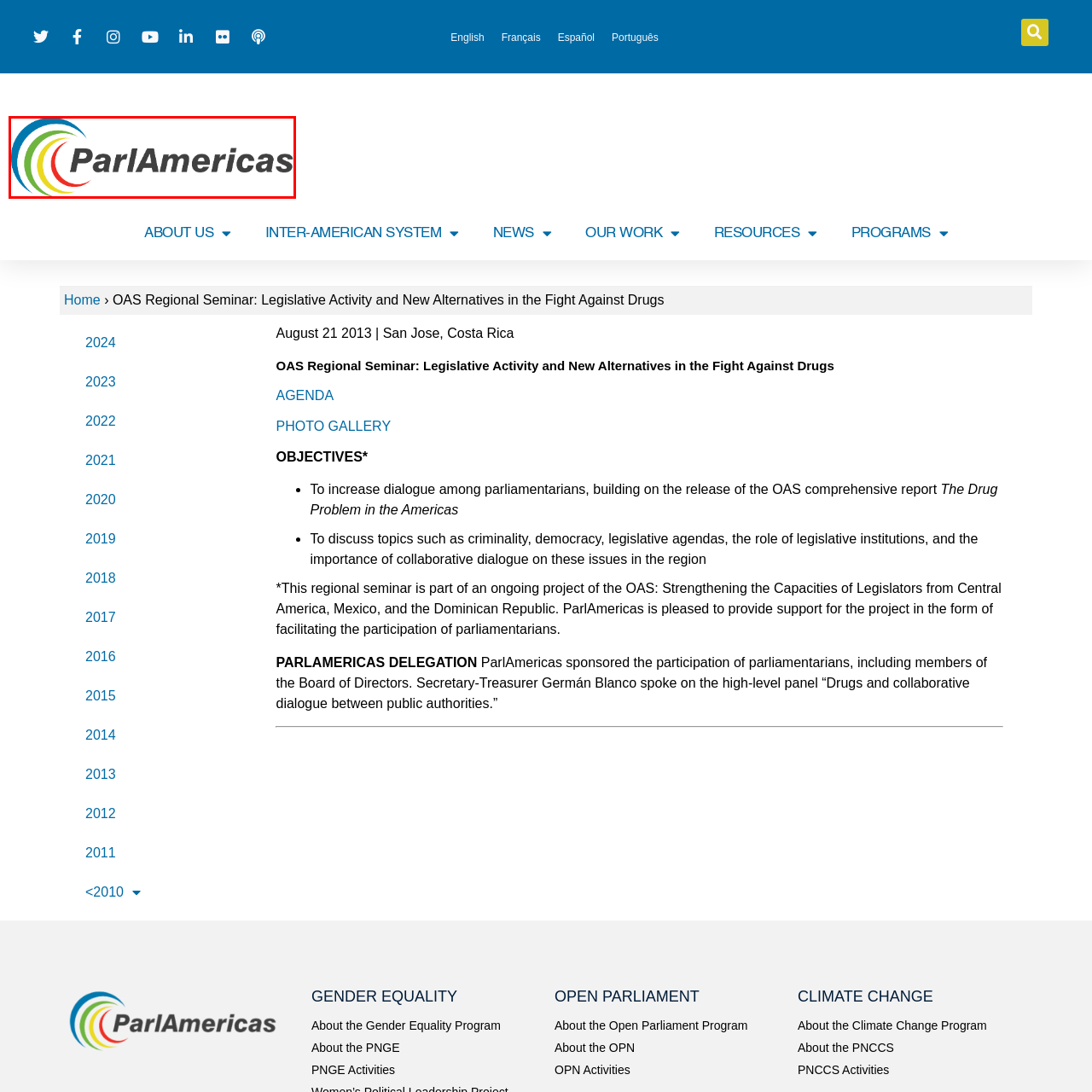What colors are used in the logo?
Inspect the image enclosed within the red bounding box and provide a detailed answer to the question, using insights from the image.

The logo showcases a dynamic design with swirling colors, which are blue, green, yellow, and red, representing the organization's vibrant and collaborative approach.